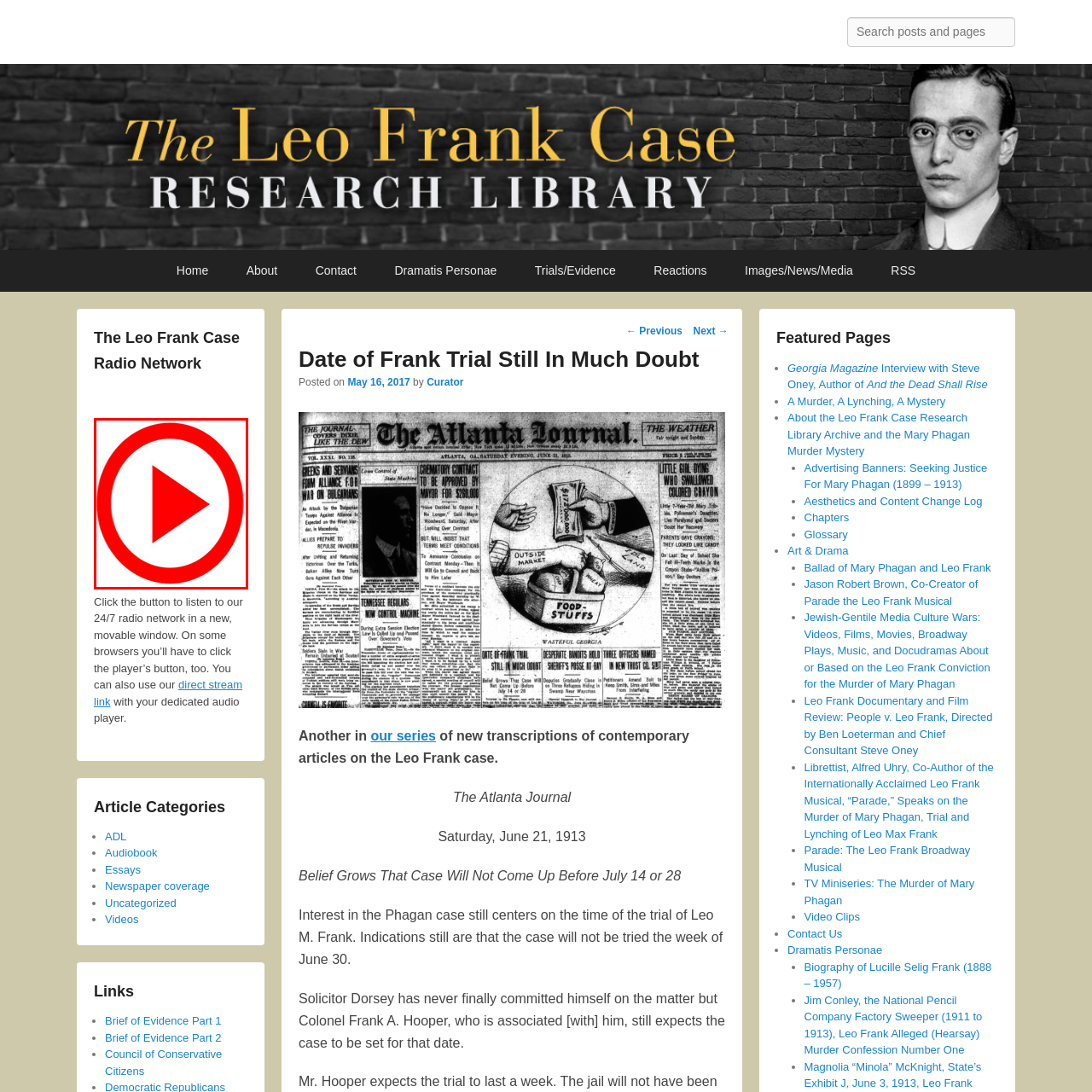Study the image surrounded by the red bounding box and respond as thoroughly as possible to the following question, using the image for reference: What is the topic of the multimedia content?

The play button is likely related to the Leo Frank case, which is the topic of the multimedia content. The Leo Frank Case Research Library utilizes such multimedia elements to enhance user engagement and provide deeper insights into the subject matter.